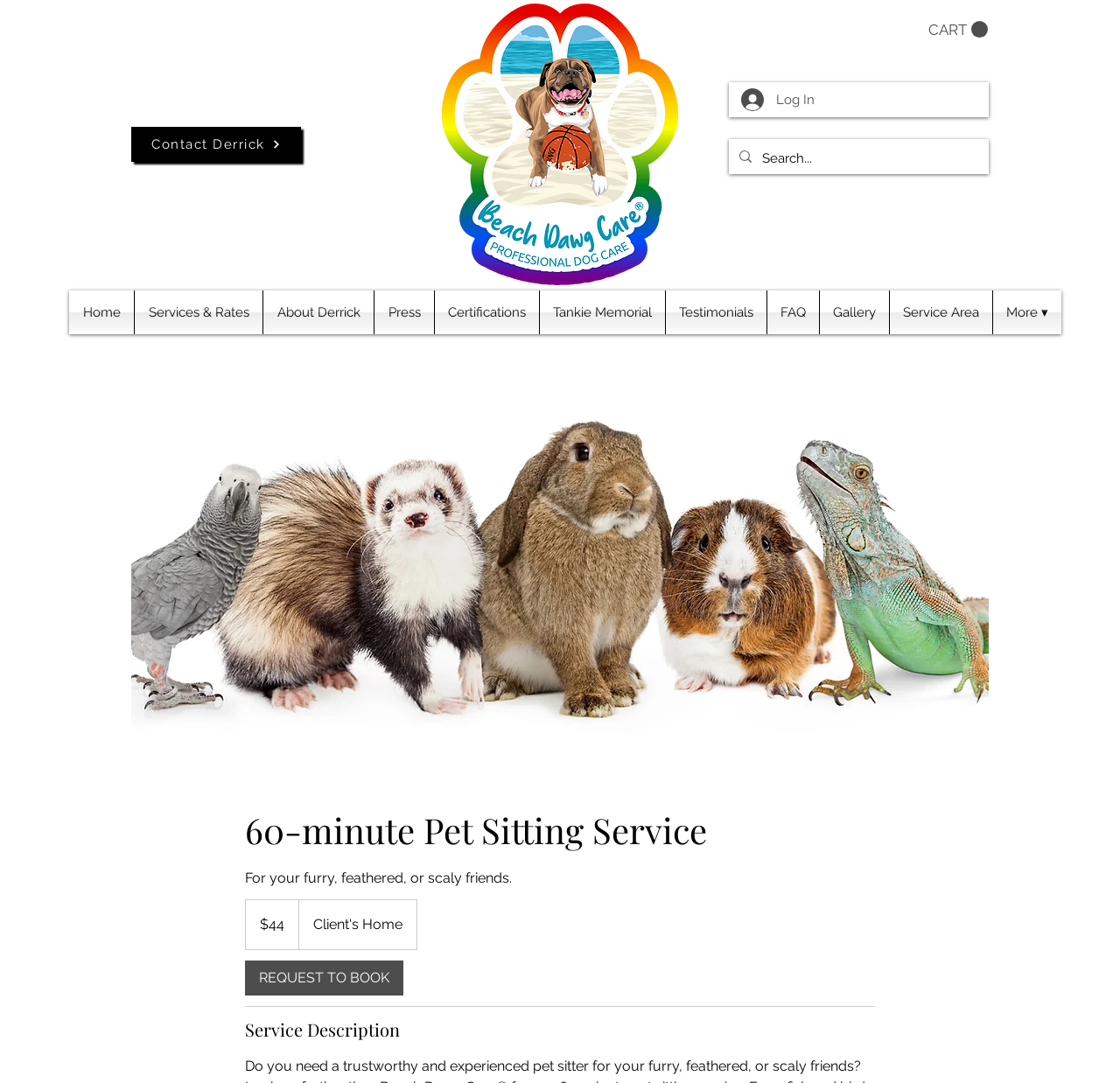Identify the bounding box coordinates of the clickable section necessary to follow the following instruction: "Click the 'Log In' button". The coordinates should be presented as four float numbers from 0 to 1, i.e., [left, top, right, bottom].

[0.651, 0.076, 0.738, 0.108]